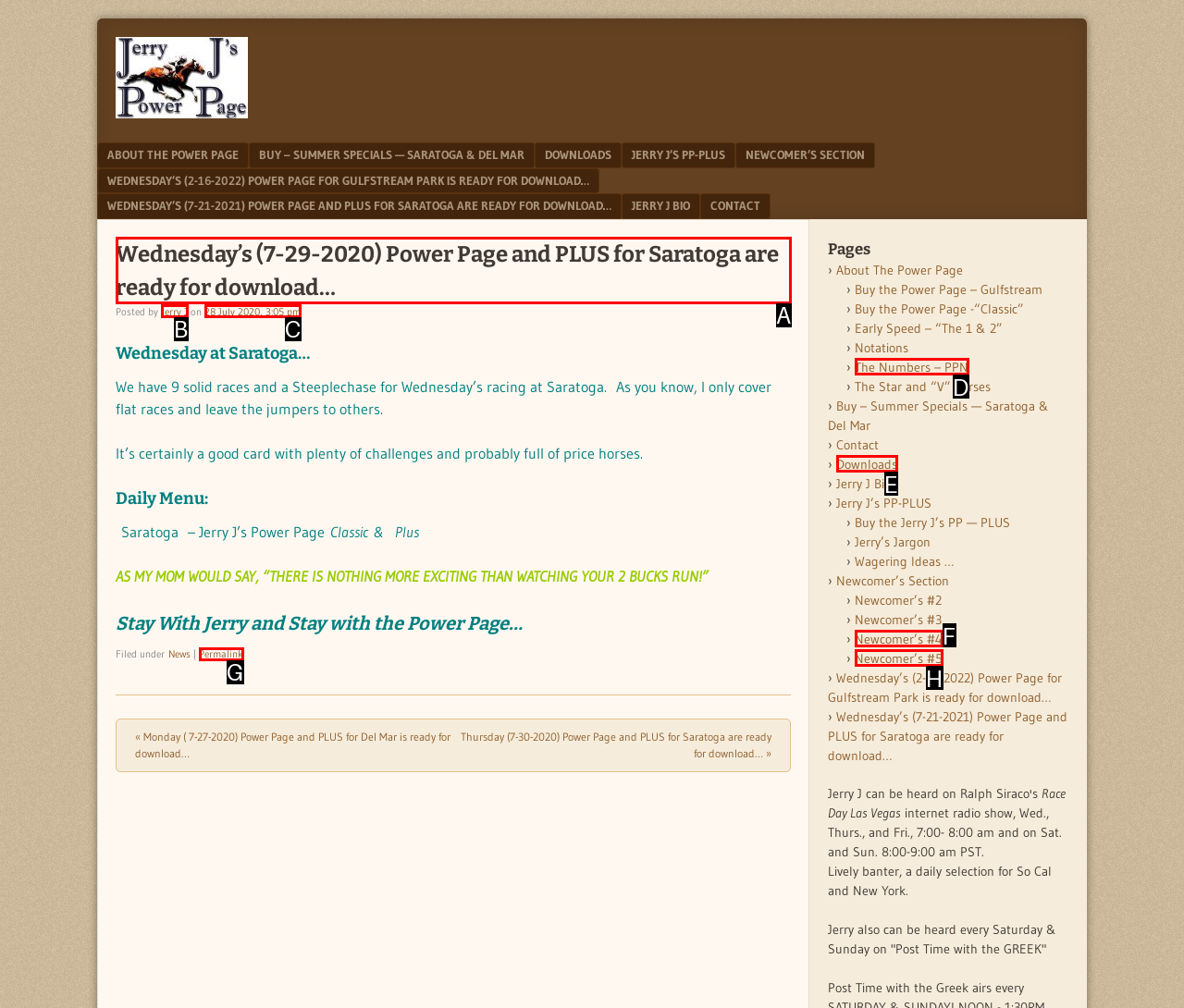Please indicate which option's letter corresponds to the task: Download the 'Wednesday’s (7-29-2020) Power Page and PLUS for Saratoga' by examining the highlighted elements in the screenshot.

A